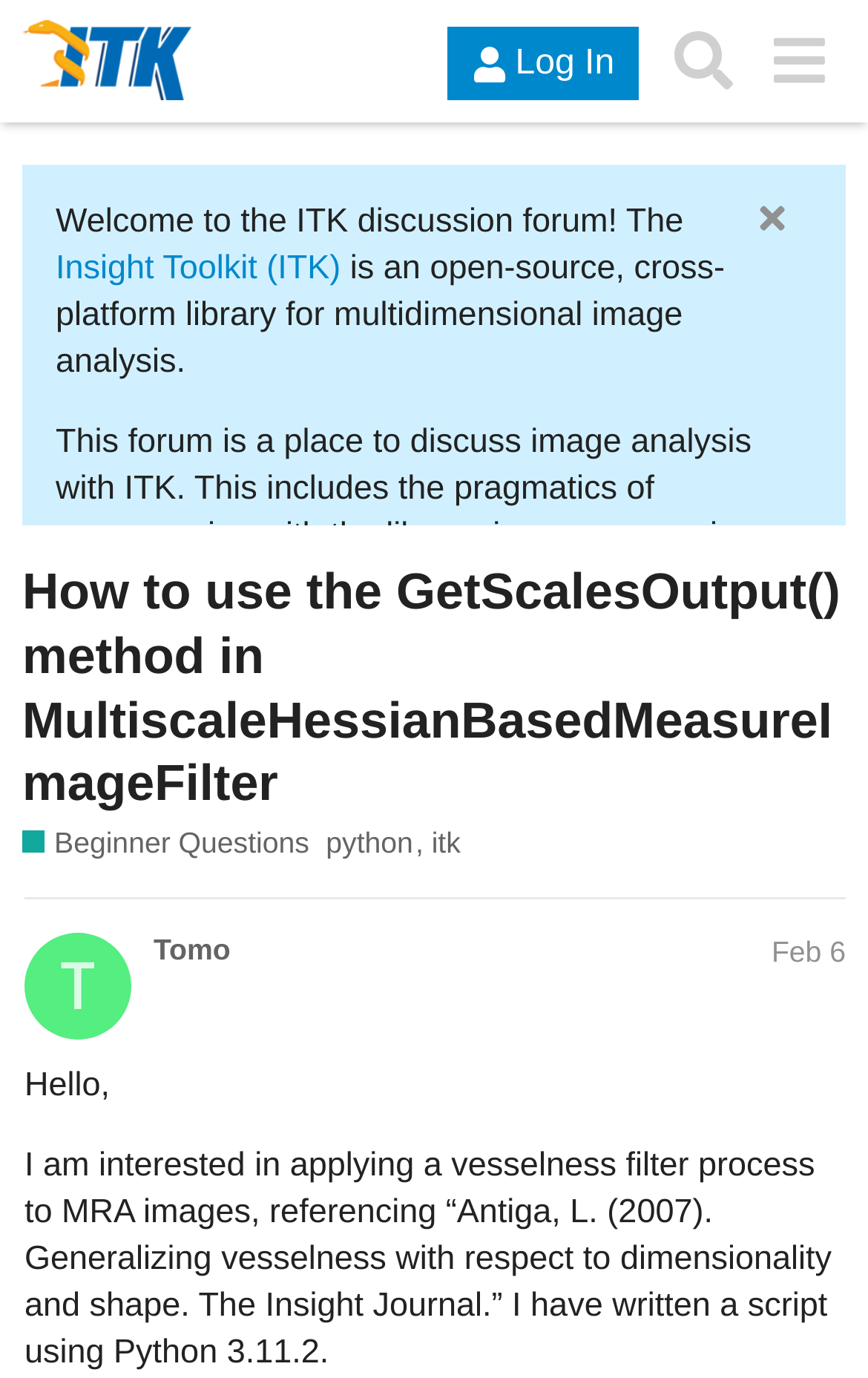What is the name of the library discussed in this forum?
Refer to the image and provide a thorough answer to the question.

The name of the library discussed in this forum is ITK, which stands for Insight Toolkit, as mentioned in the welcome message and the logo at the top of the page.